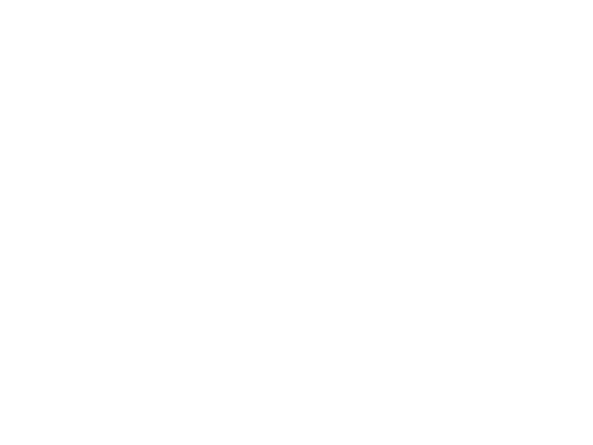Review the image closely and give a comprehensive answer to the question: What type of aesthetic does the logotype reflect?

The caption describes the overall aesthetic of the logotype as 'minimalistic yet impactful', which suggests that the design is simple yet effective in conveying the upscale nature of the service.